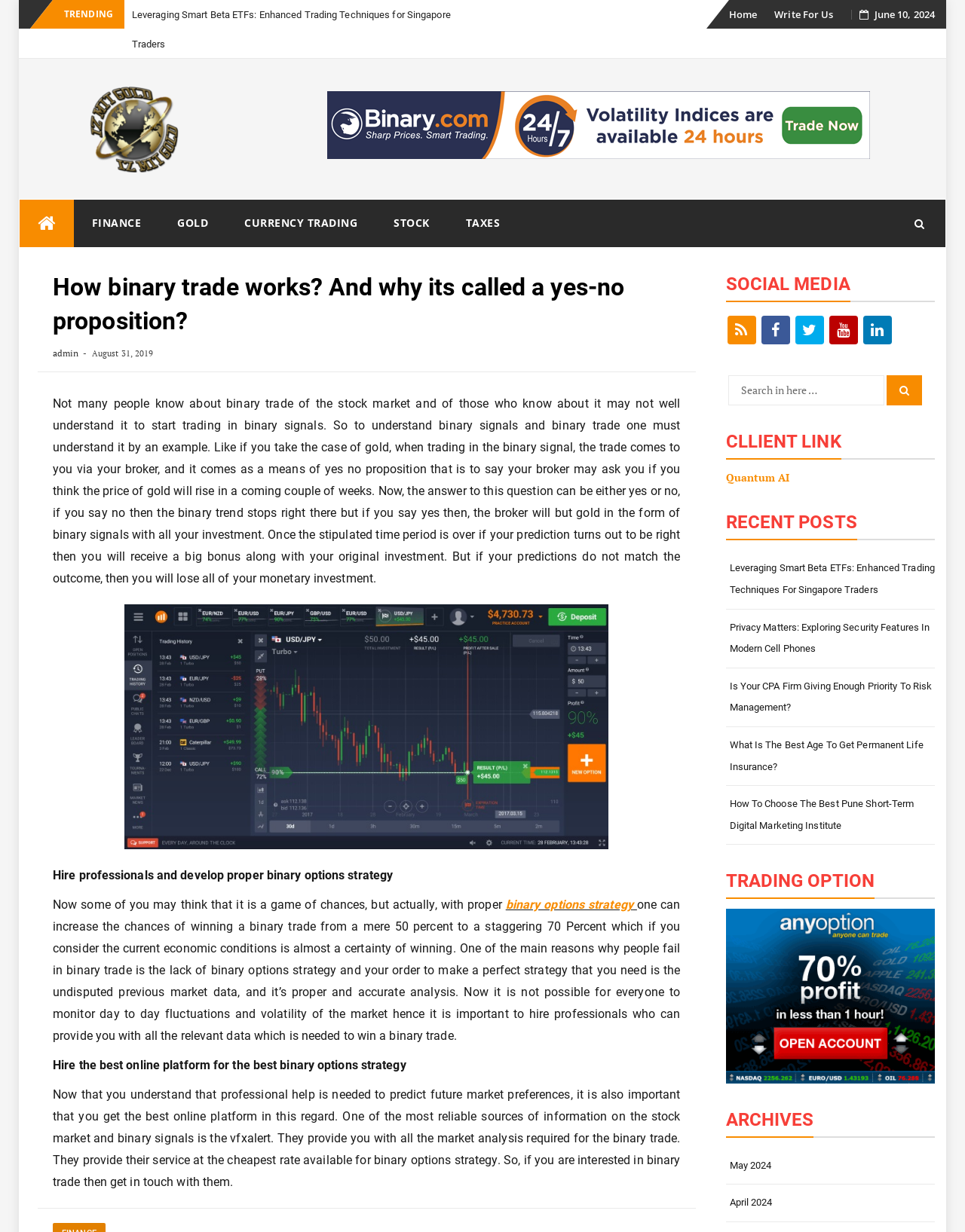Please provide a comprehensive answer to the question below using the information from the image: What is the type of proposition in binary trade?

In binary trade, the broker presents a yes-no proposition to the trader, asking if they think the price of a particular asset, such as gold, will rise or fall within a certain time period.